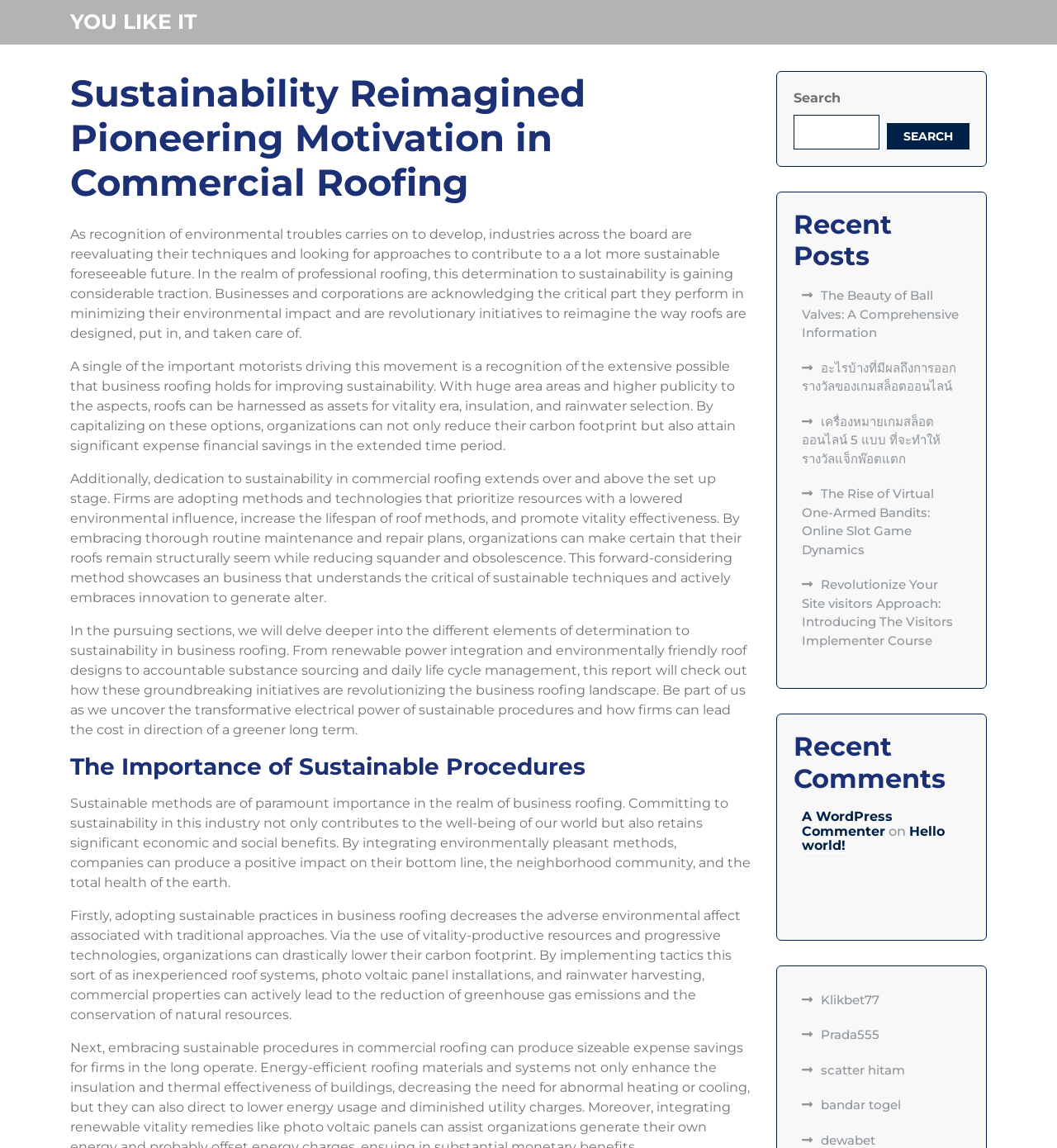From the given element description: "YOU LIKE IT", find the bounding box for the UI element. Provide the coordinates as four float numbers between 0 and 1, in the order [left, top, right, bottom].

[0.066, 0.008, 0.186, 0.029]